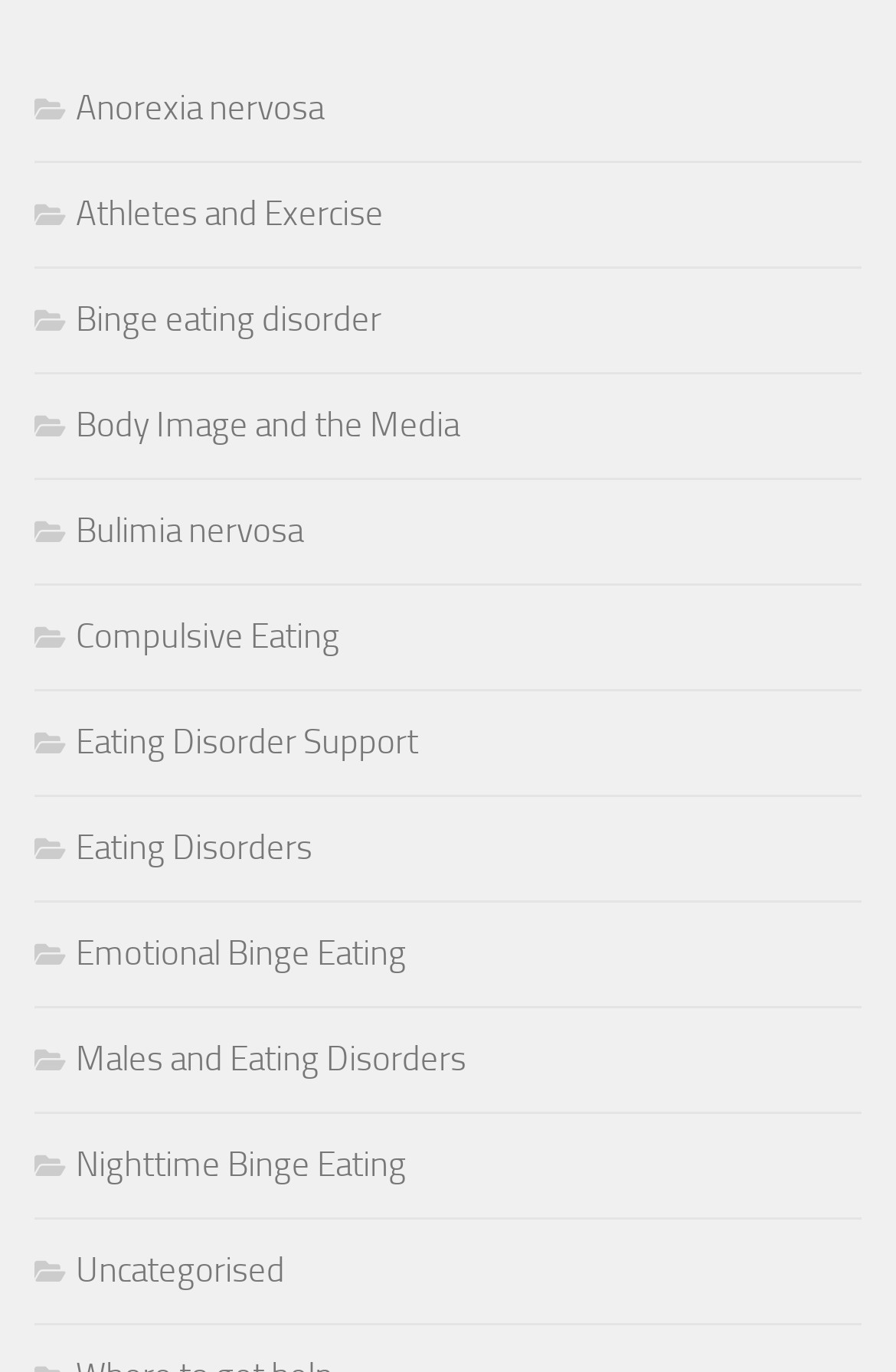Please identify the bounding box coordinates of the element's region that I should click in order to complete the following instruction: "Read about bulimia nervosa". The bounding box coordinates consist of four float numbers between 0 and 1, i.e., [left, top, right, bottom].

[0.038, 0.372, 0.338, 0.402]